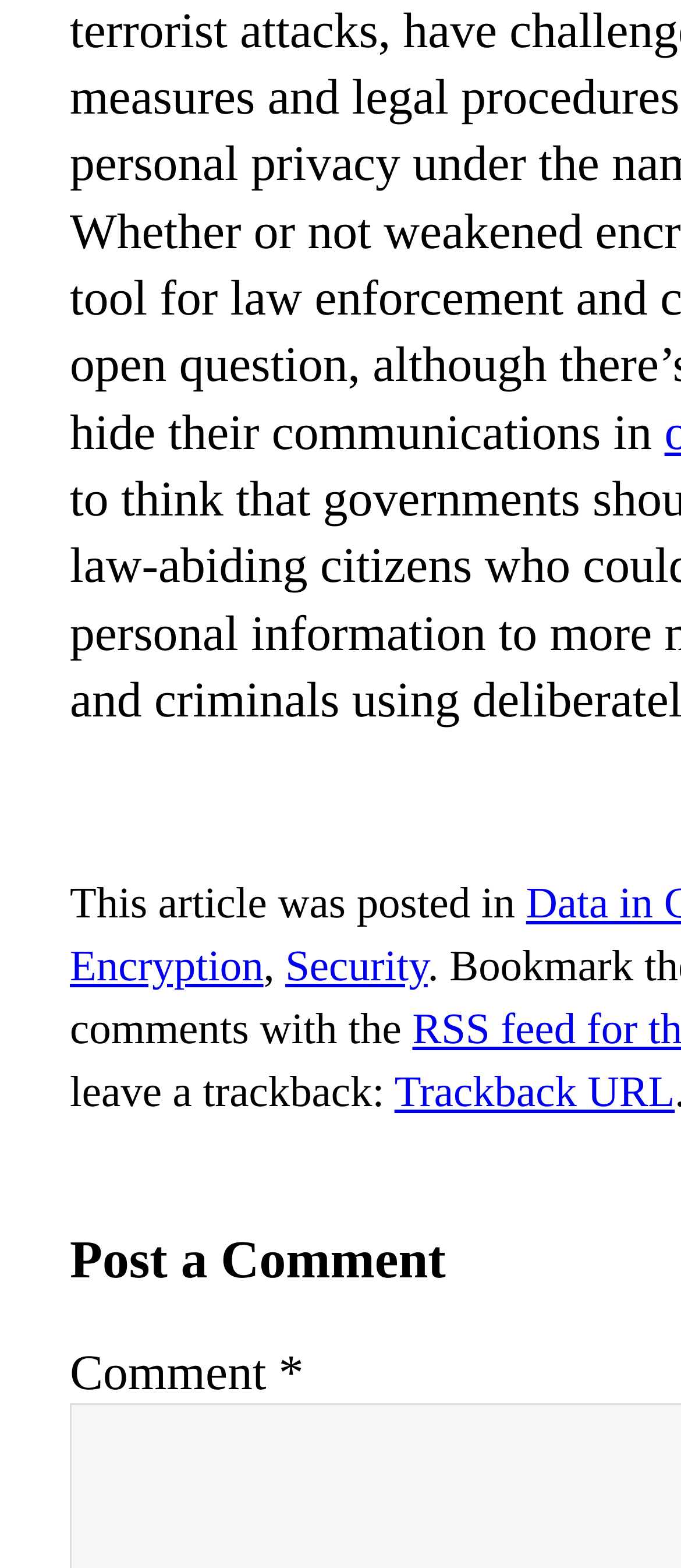Identify the bounding box coordinates for the UI element described as follows: "parent_node: Website name="url"". Ensure the coordinates are four float numbers between 0 and 1, formatted as [left, top, right, bottom].

[0.103, 0.799, 0.646, 0.83]